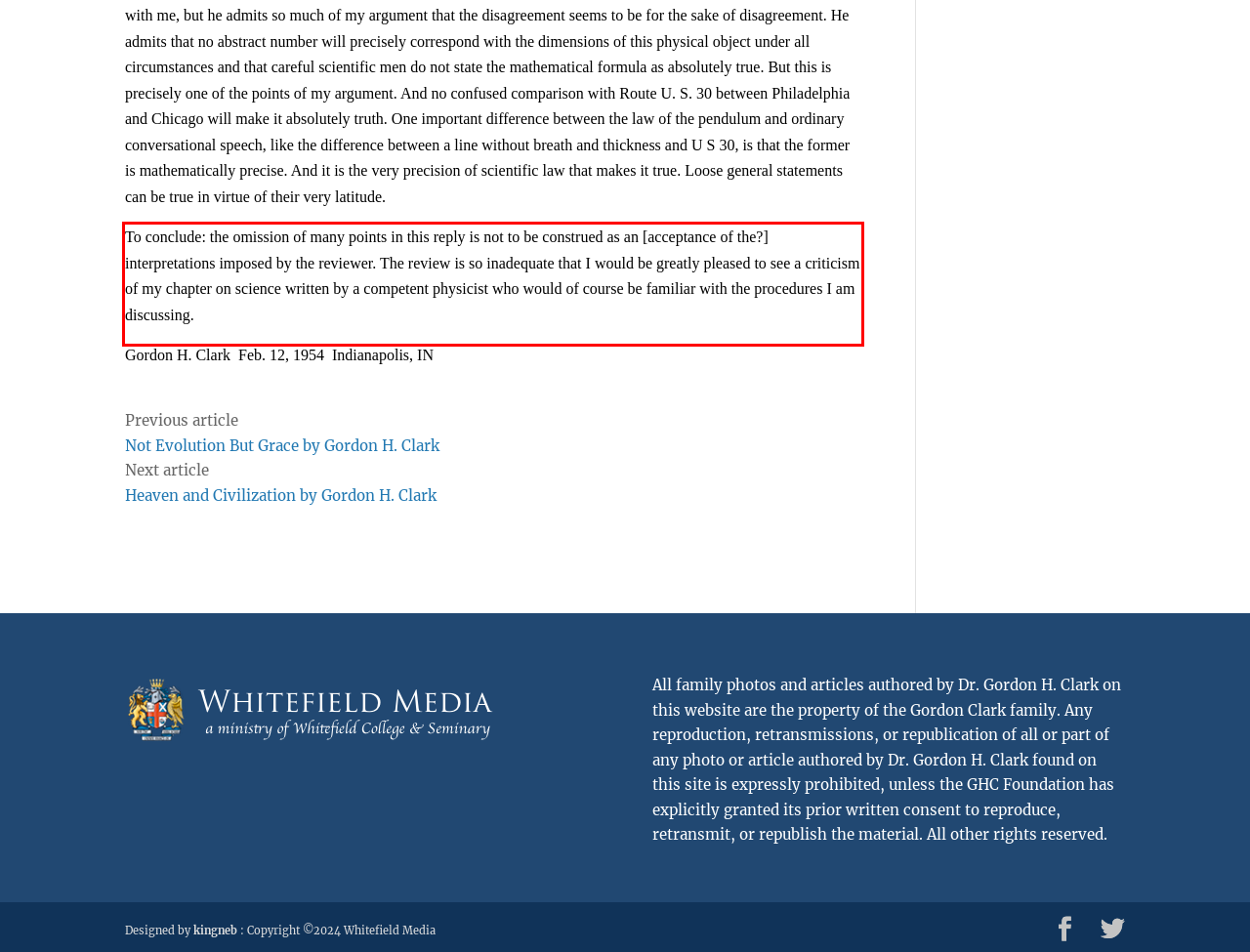Please perform OCR on the text content within the red bounding box that is highlighted in the provided webpage screenshot.

To conclude: the omission of many points in this reply is not to be construed as an [acceptance of the?] interpretations imposed by the reviewer. The review is so inadequate that I would be greatly pleased to see a criticism of my chapter on science written by a competent physicist who would of course be familiar with the procedures I am discussing.